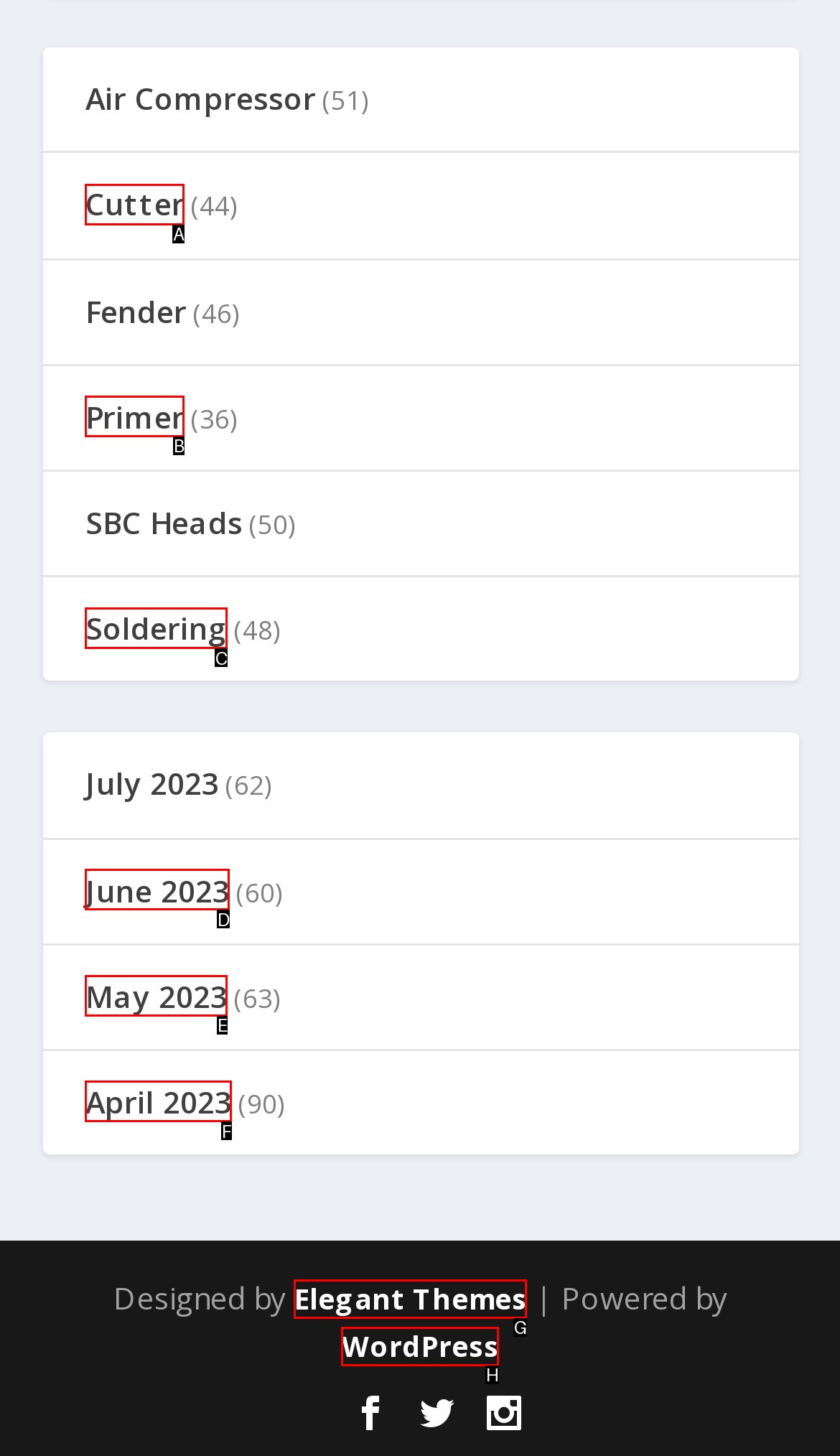Tell me which one HTML element best matches the description: WordPress Answer with the option's letter from the given choices directly.

H